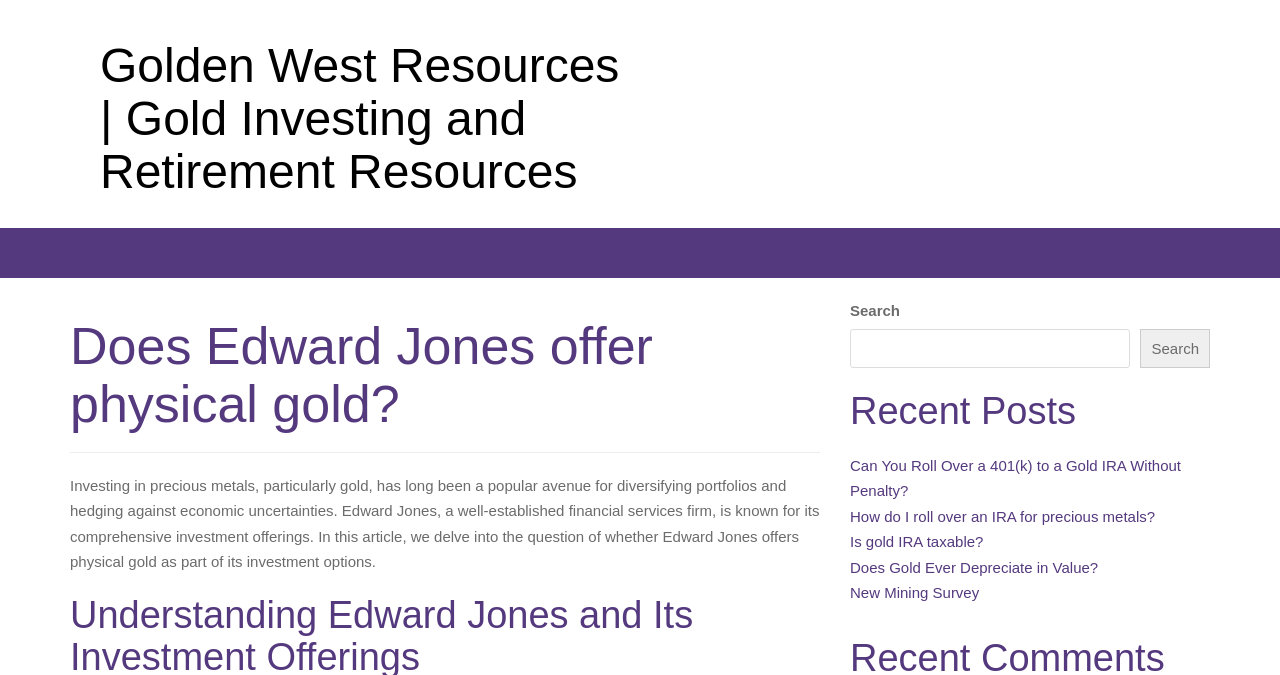What is the topic of the article? Please answer the question using a single word or phrase based on the image.

Edward Jones and physical gold